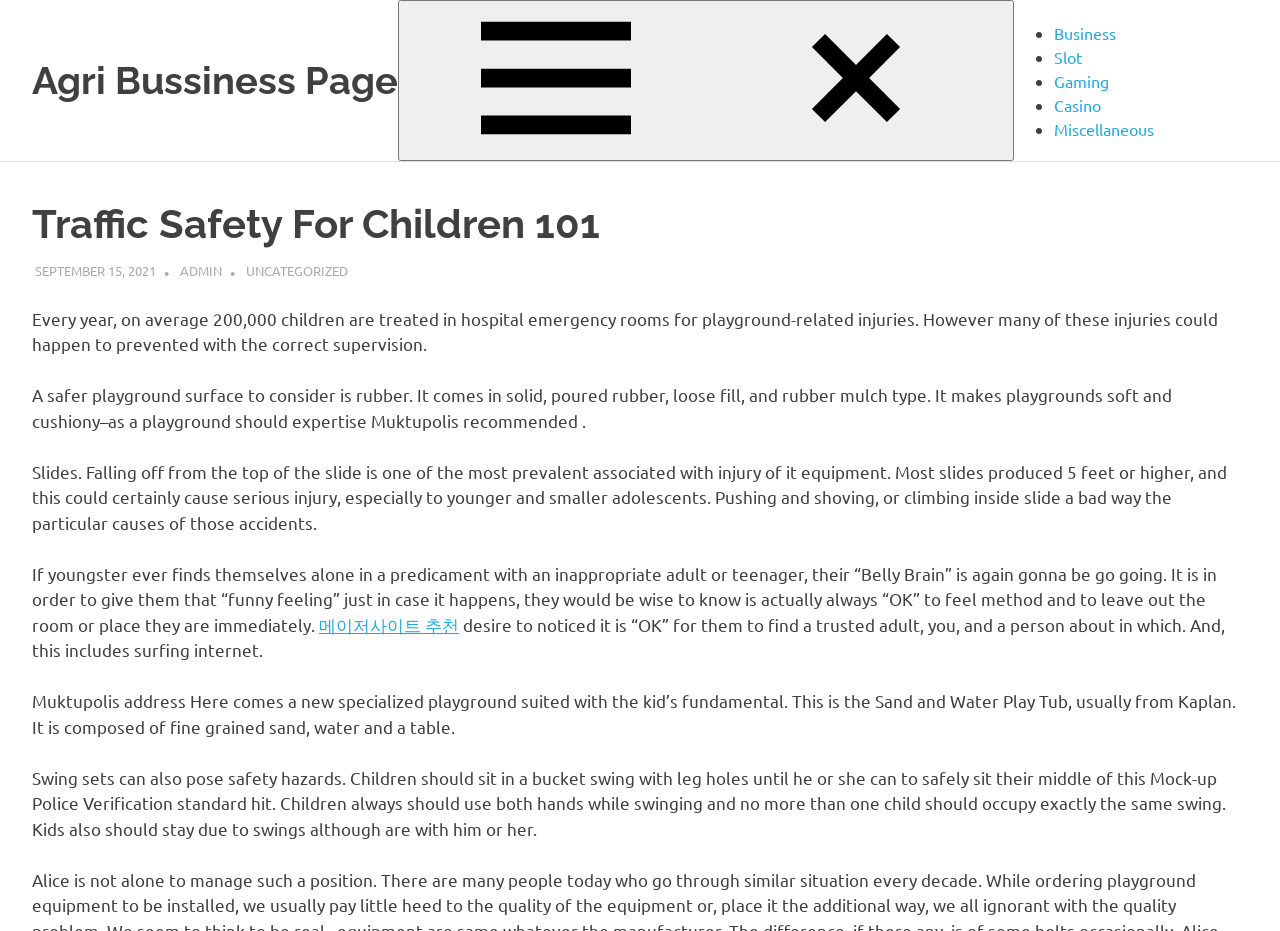Find the bounding box coordinates of the clickable area required to complete the following action: "Expand the 'Menu' button".

[0.311, 0.0, 0.792, 0.173]